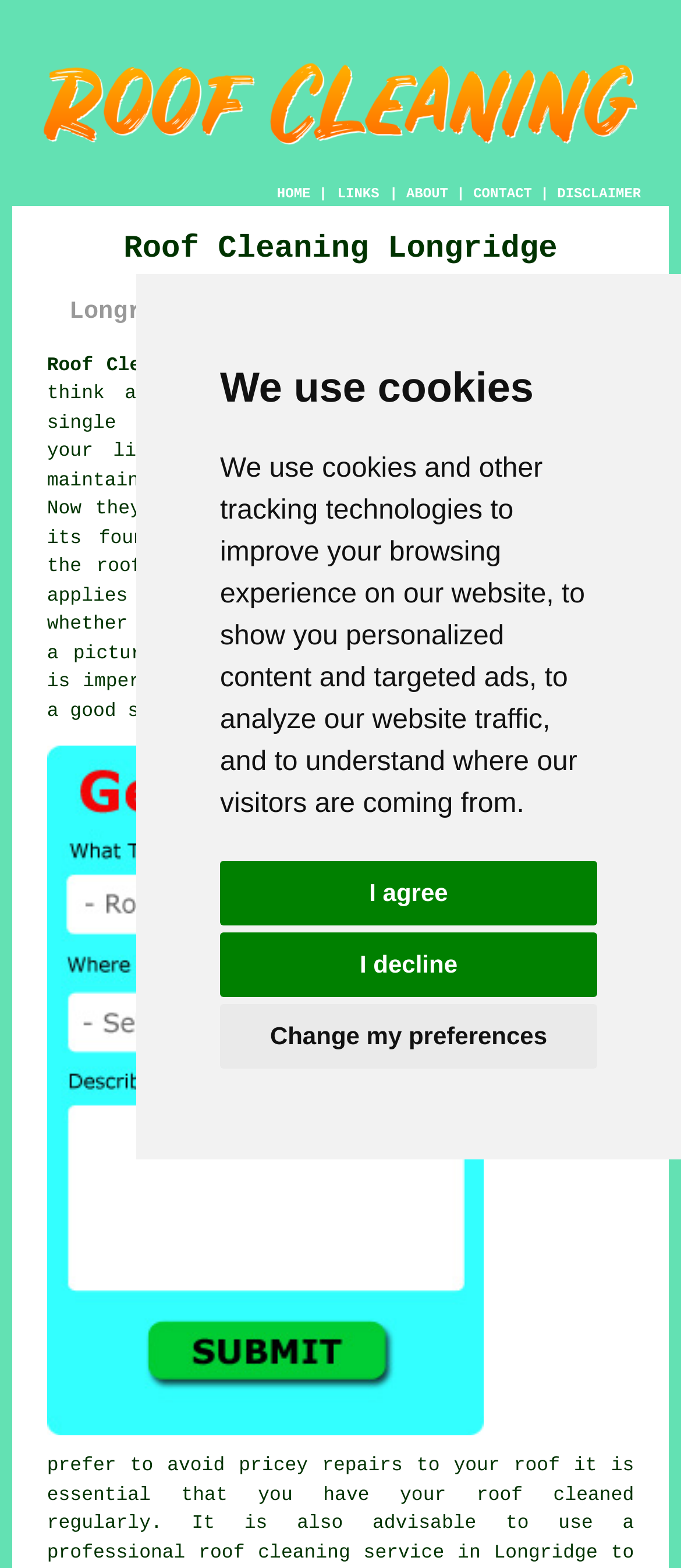Please determine the bounding box coordinates of the section I need to click to accomplish this instruction: "Click the DISCLAIMER link".

[0.818, 0.119, 0.941, 0.129]